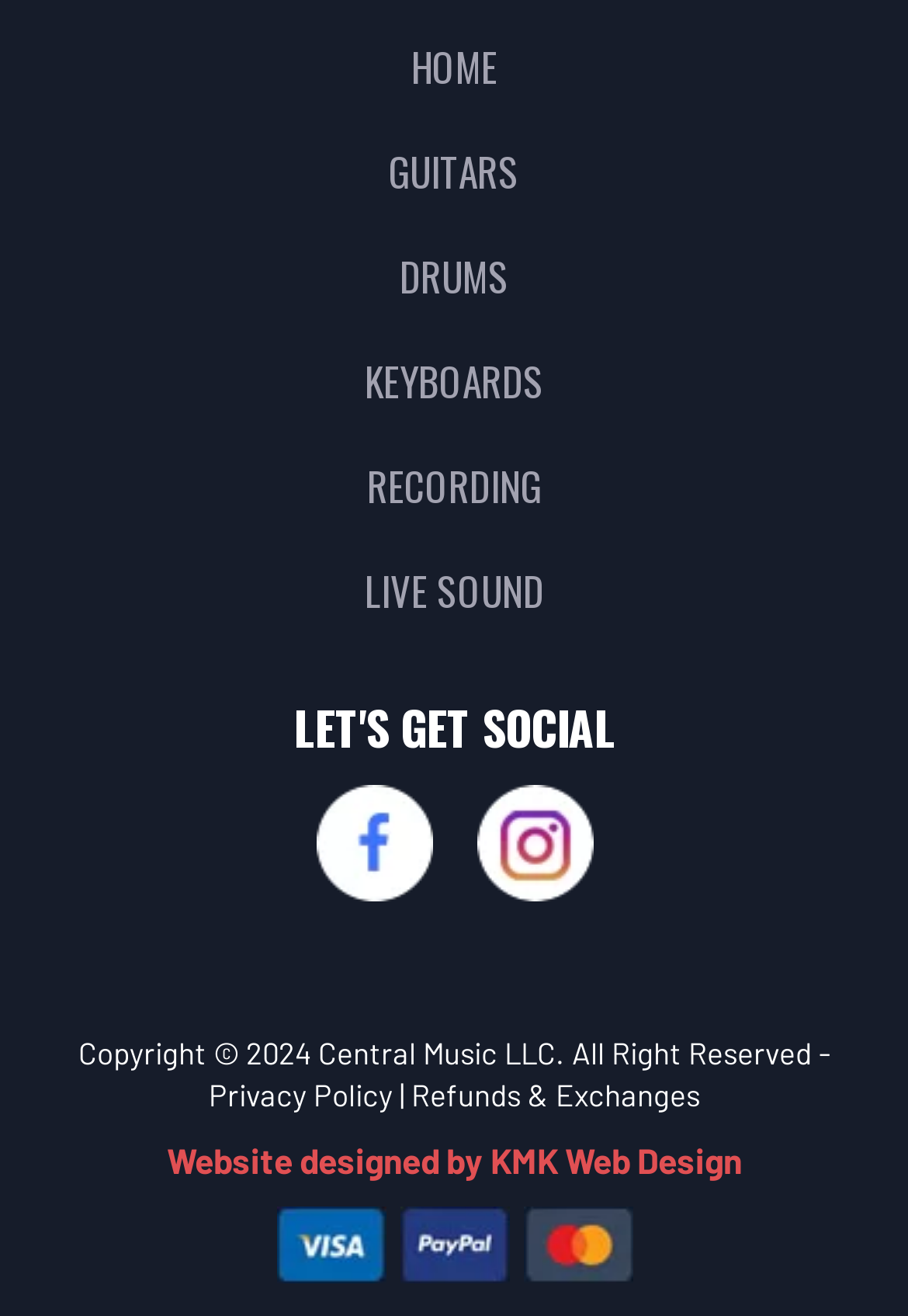Provide the bounding box coordinates in the format (top-left x, top-left y, bottom-right x, bottom-right y). All values are floating point numbers between 0 and 1. Determine the bounding box coordinate of the UI element described as: HOME

[0.453, 0.028, 0.547, 0.074]